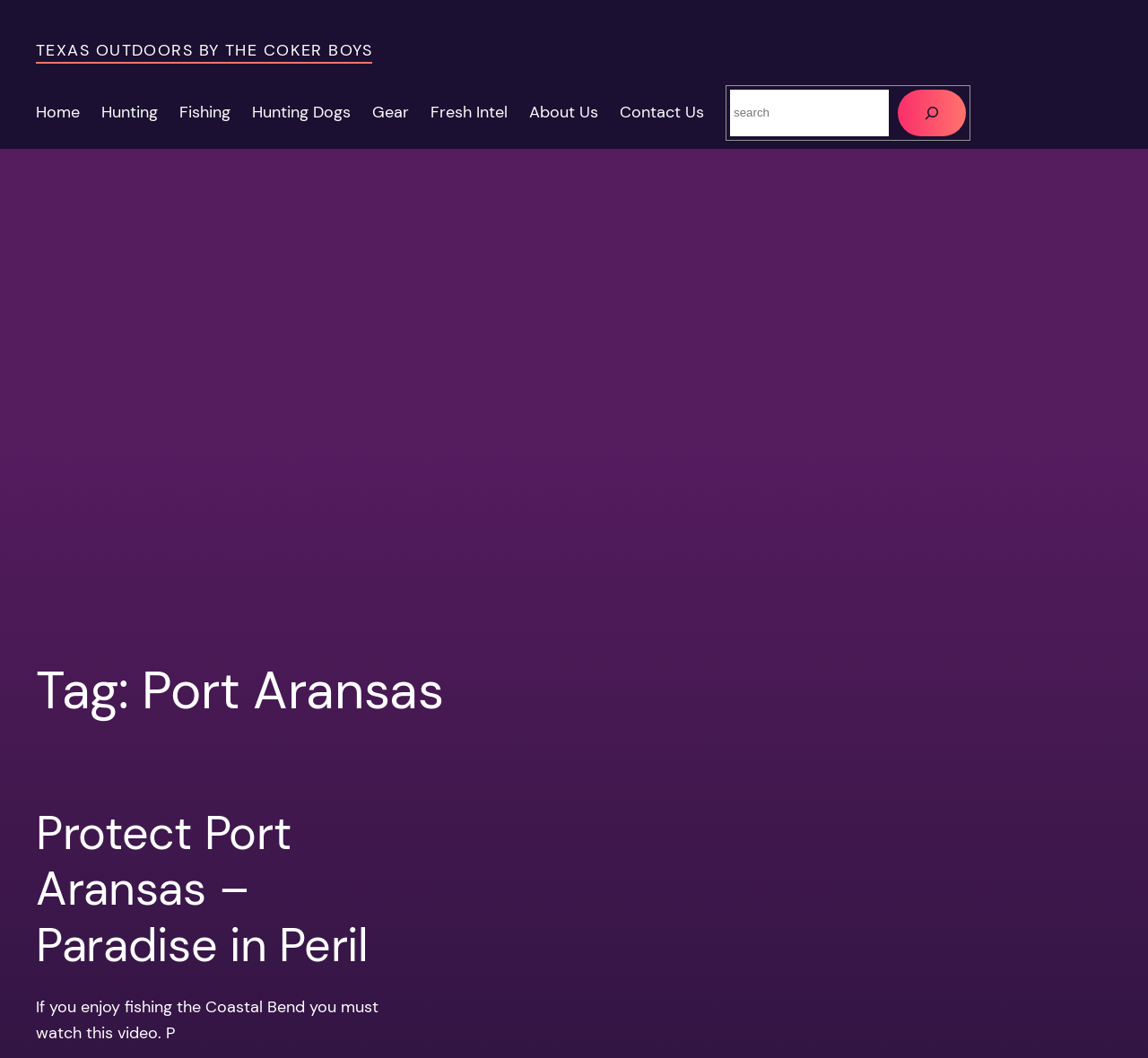Determine the bounding box coordinates for the region that must be clicked to execute the following instruction: "Click on the 'Contact Us' link".

[0.54, 0.094, 0.613, 0.119]